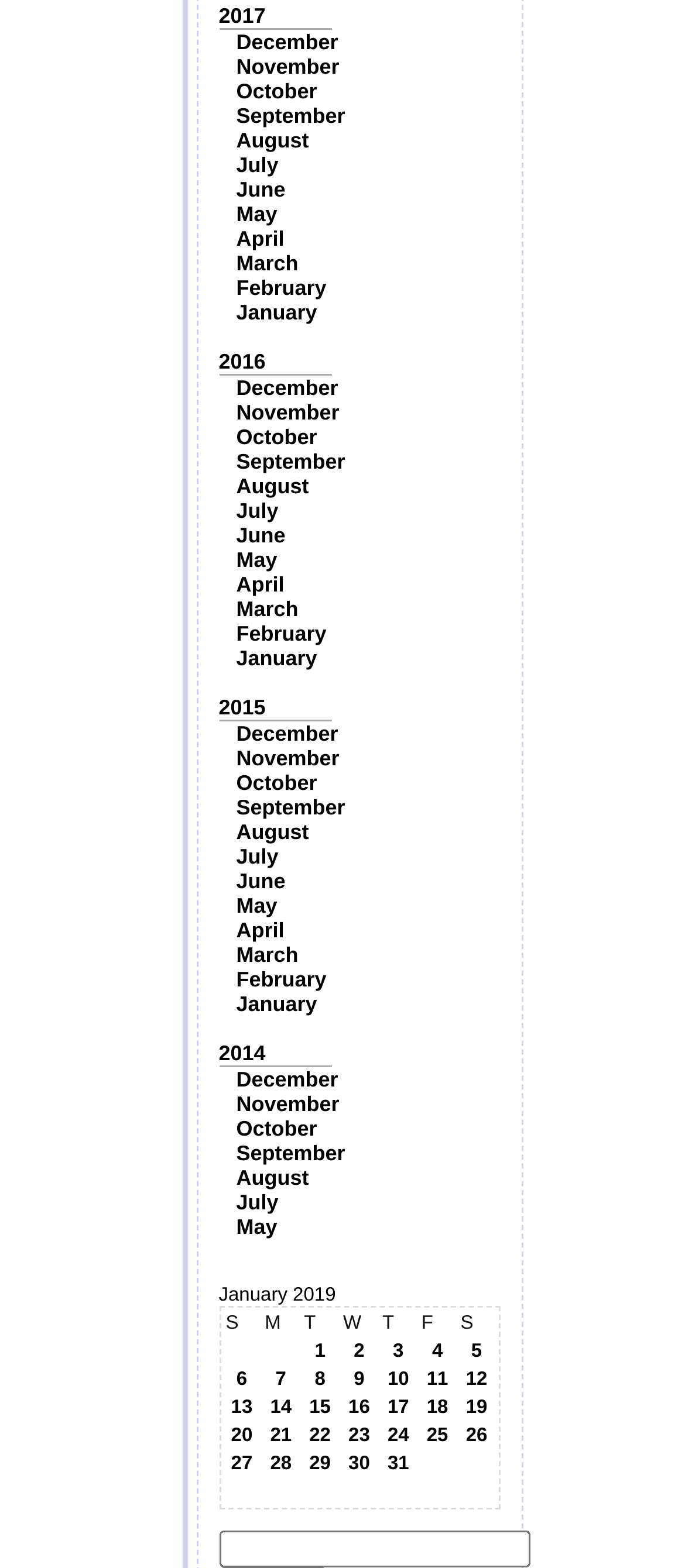Locate the bounding box coordinates of the area that needs to be clicked to fulfill the following instruction: "Click on 1". The coordinates should be in the format of four float numbers between 0 and 1, namely [left, top, right, bottom].

[0.444, 0.855, 0.491, 0.869]